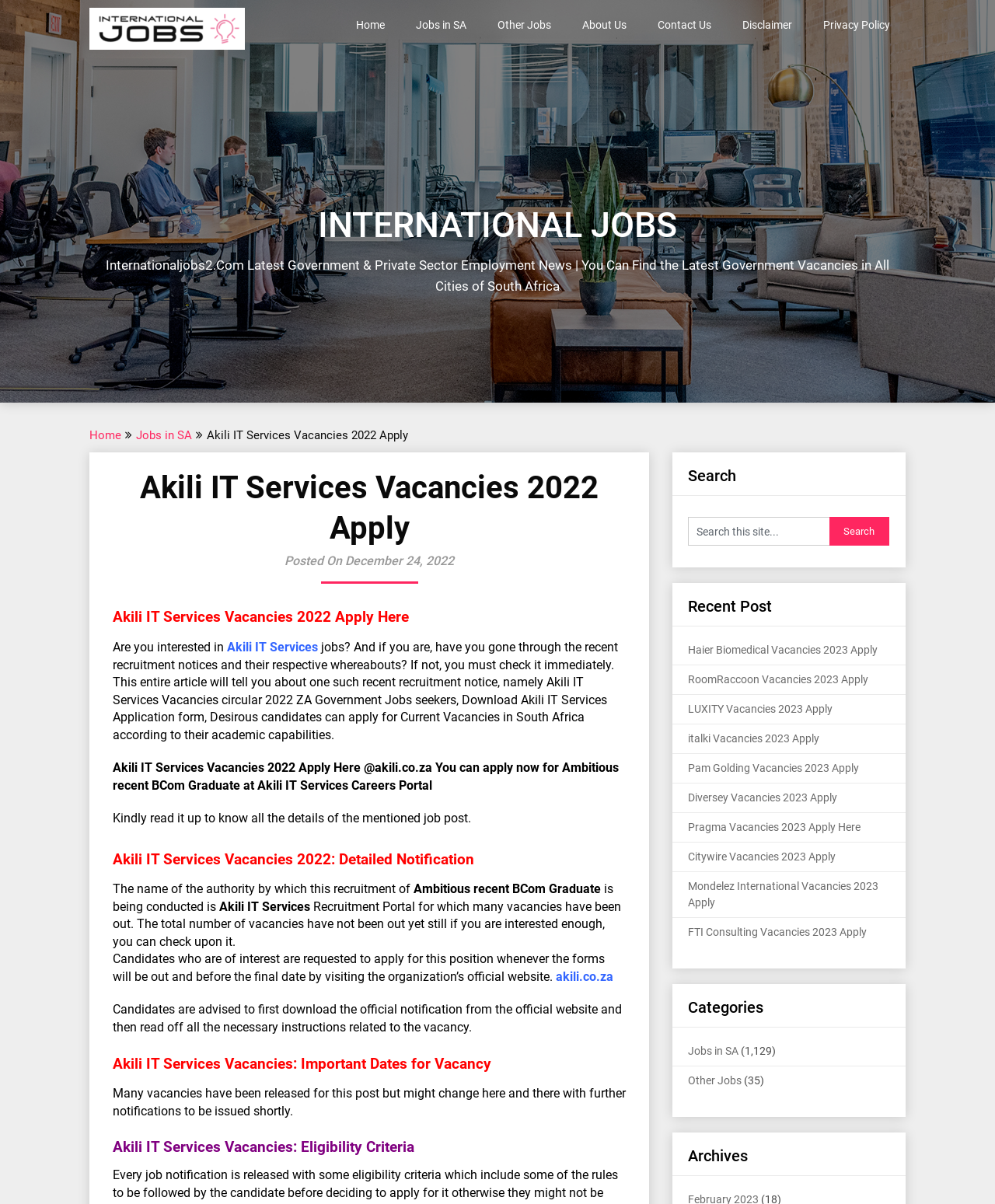Determine and generate the text content of the webpage's headline.

Akili IT Services Vacancies 2022 Apply